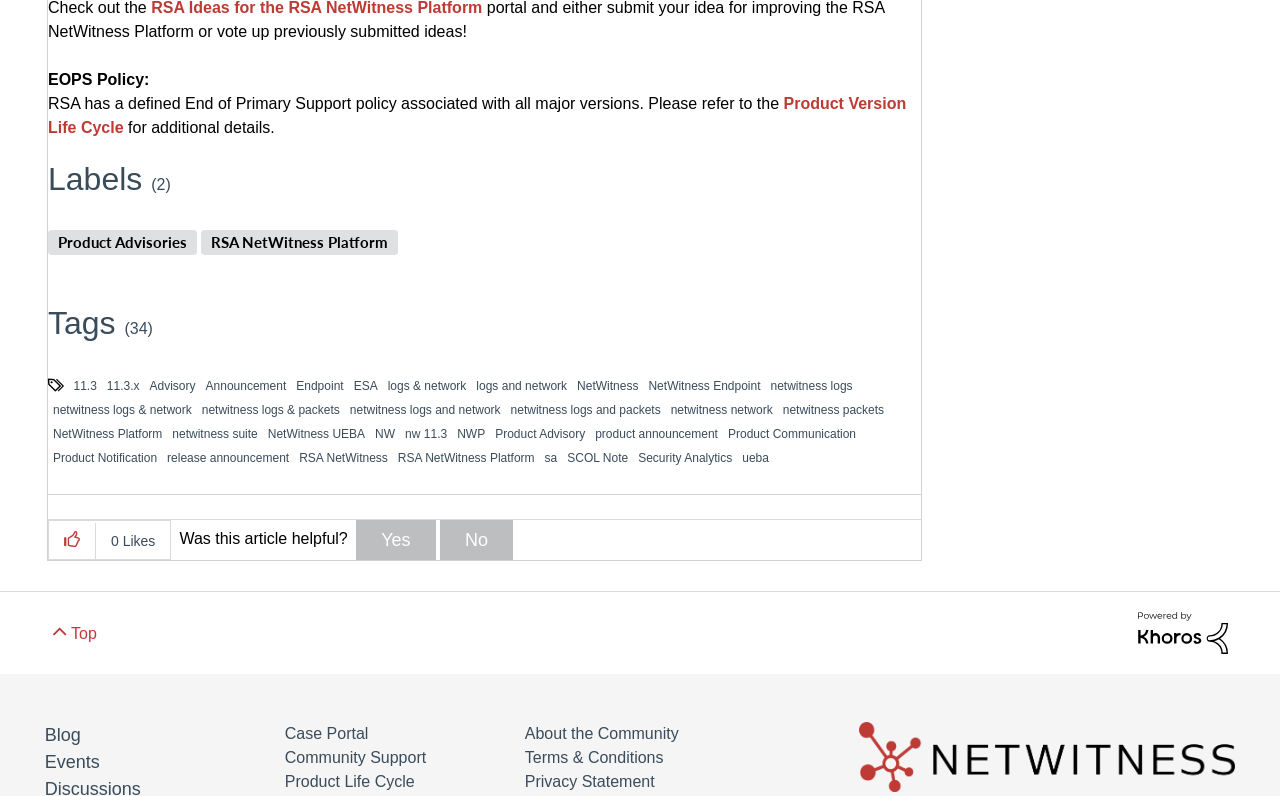Could you indicate the bounding box coordinates of the region to click in order to complete this instruction: "Click on the 'RSA NetWitness Platform' link".

[0.157, 0.289, 0.311, 0.321]